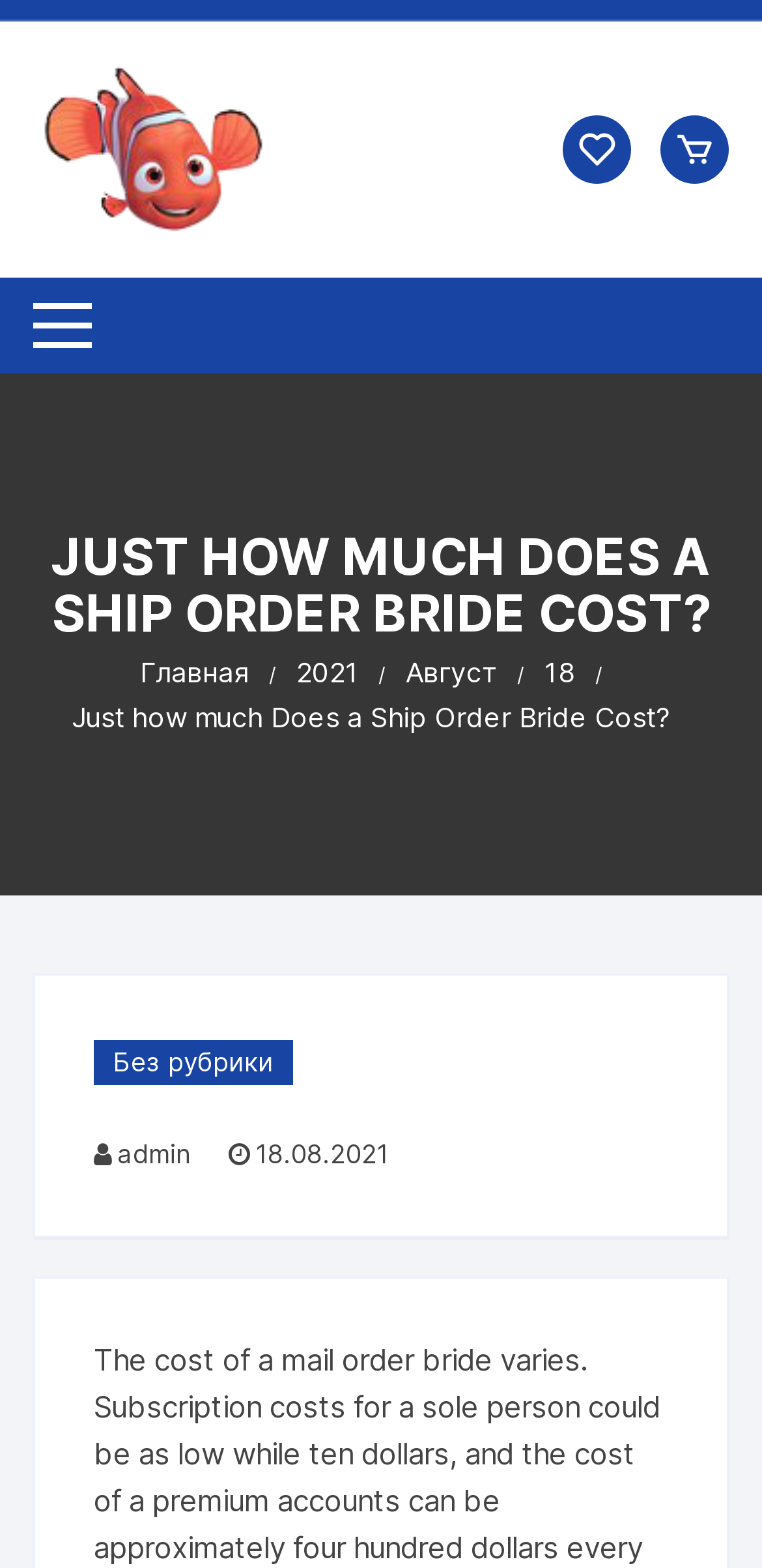Respond to the following question with a brief word or phrase:
What is the category of the latest article?

Без рубрики